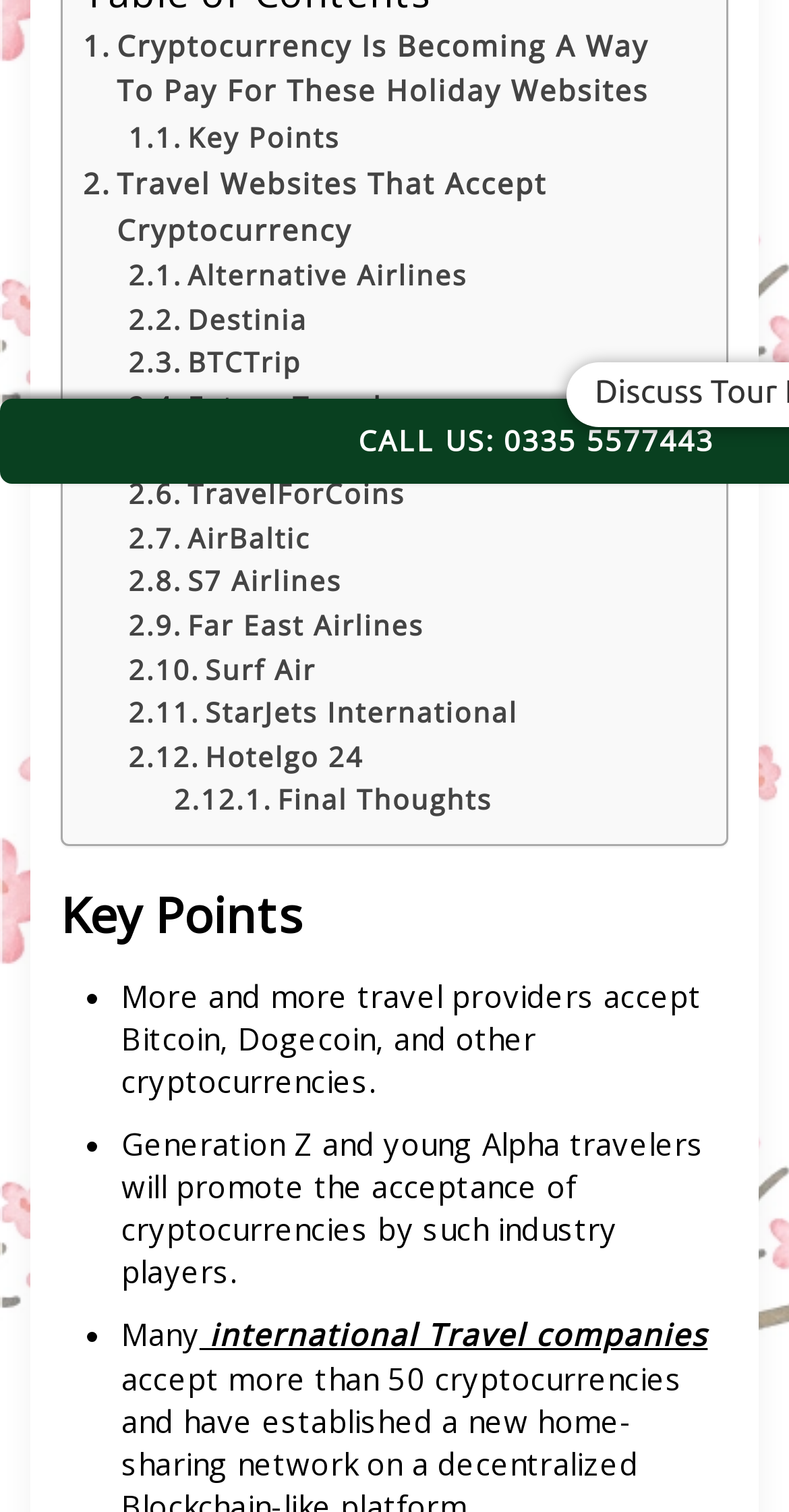Provide a brief response in the form of a single word or phrase:
What is the main topic of this webpage?

Cryptocurrency in travel